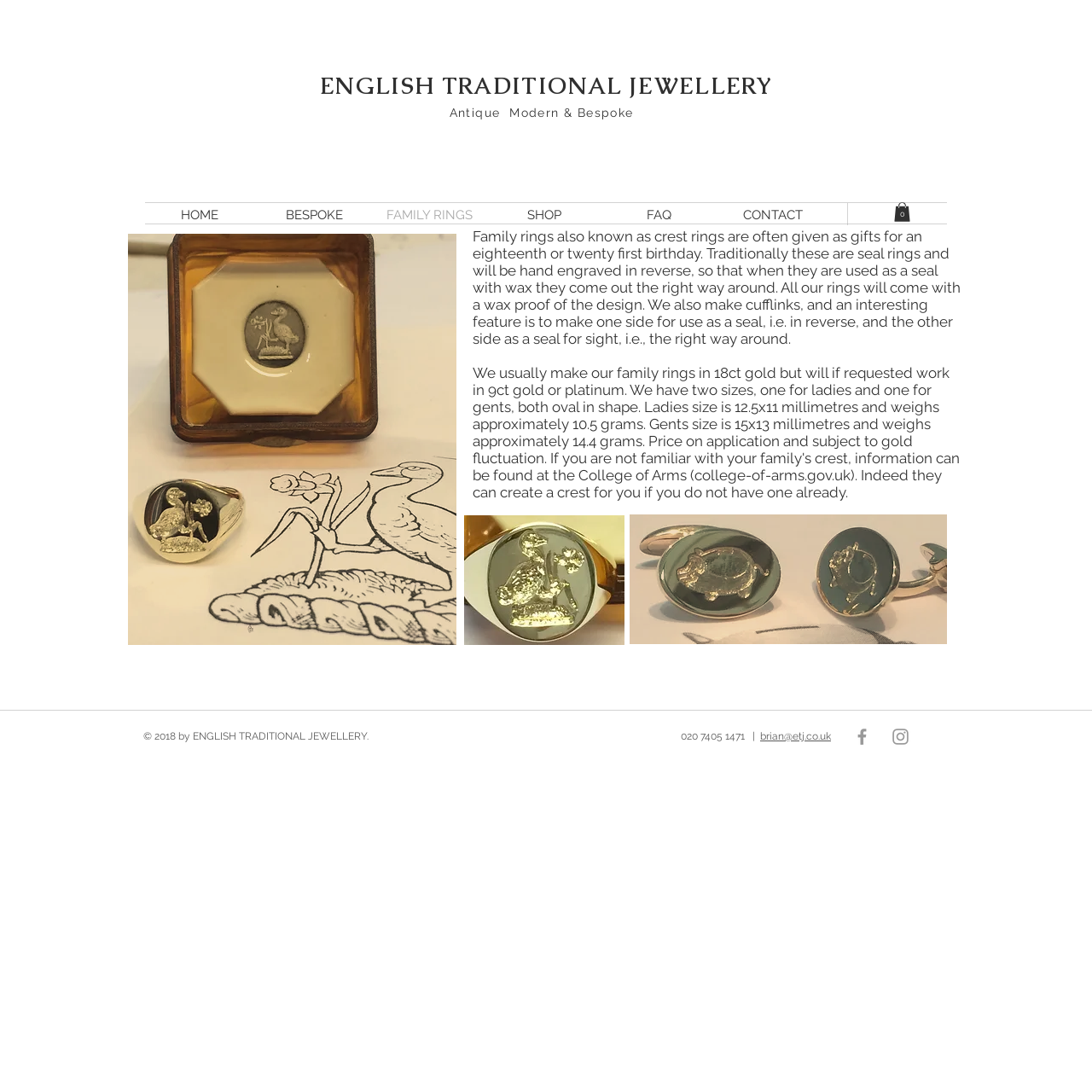Determine the bounding box coordinates of the clickable element to achieve the following action: 'Check the 'Cart with 0 items' button'. Provide the coordinates as four float values between 0 and 1, formatted as [left, top, right, bottom].

[0.819, 0.185, 0.834, 0.203]